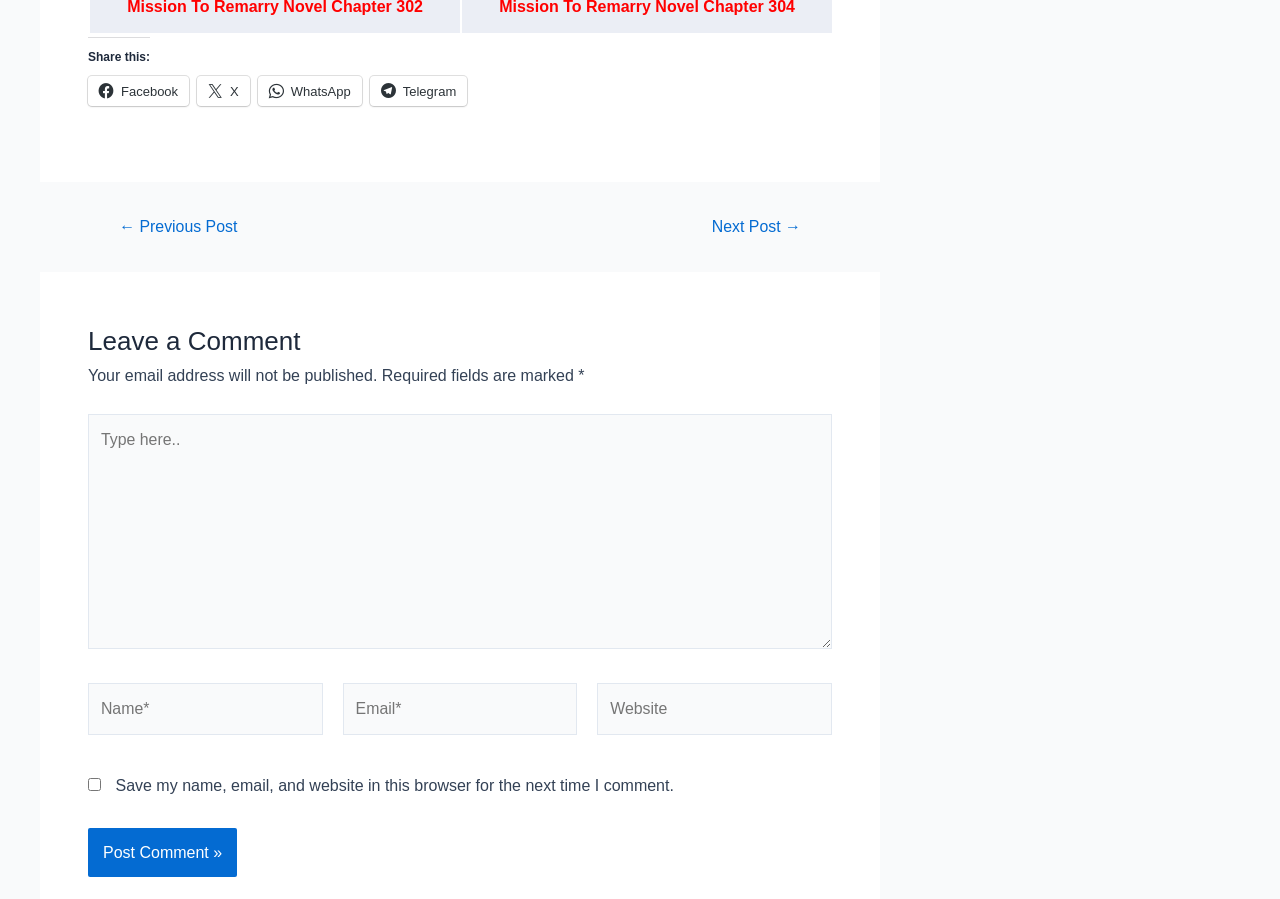Please find the bounding box coordinates of the element that must be clicked to perform the given instruction: "Share on Facebook". The coordinates should be four float numbers from 0 to 1, i.e., [left, top, right, bottom].

[0.069, 0.085, 0.148, 0.118]